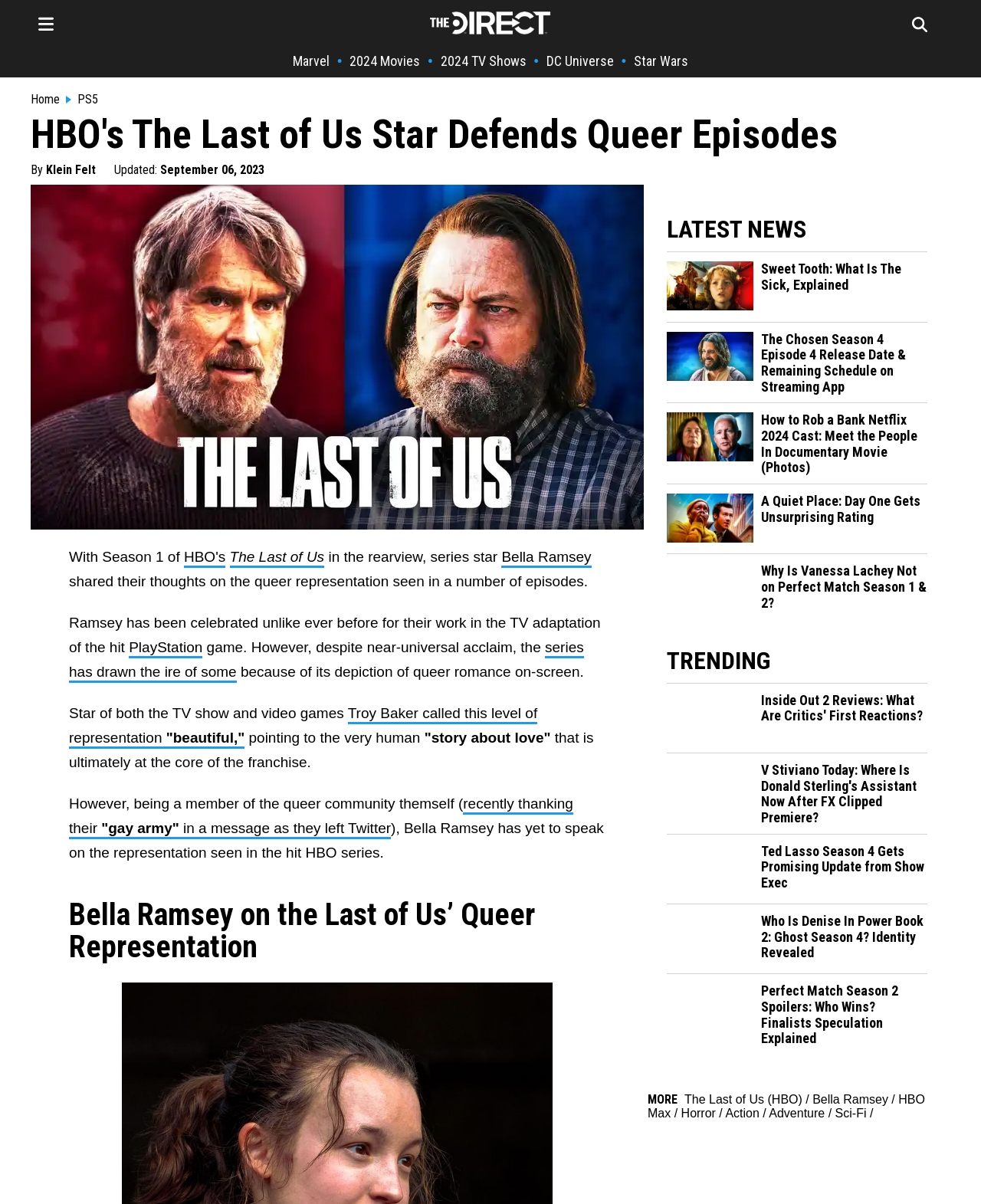Highlight the bounding box coordinates of the region I should click on to meet the following instruction: "Read the article about Bella Ramsey on the Last of Us’ Queer Representation".

[0.07, 0.733, 0.617, 0.81]